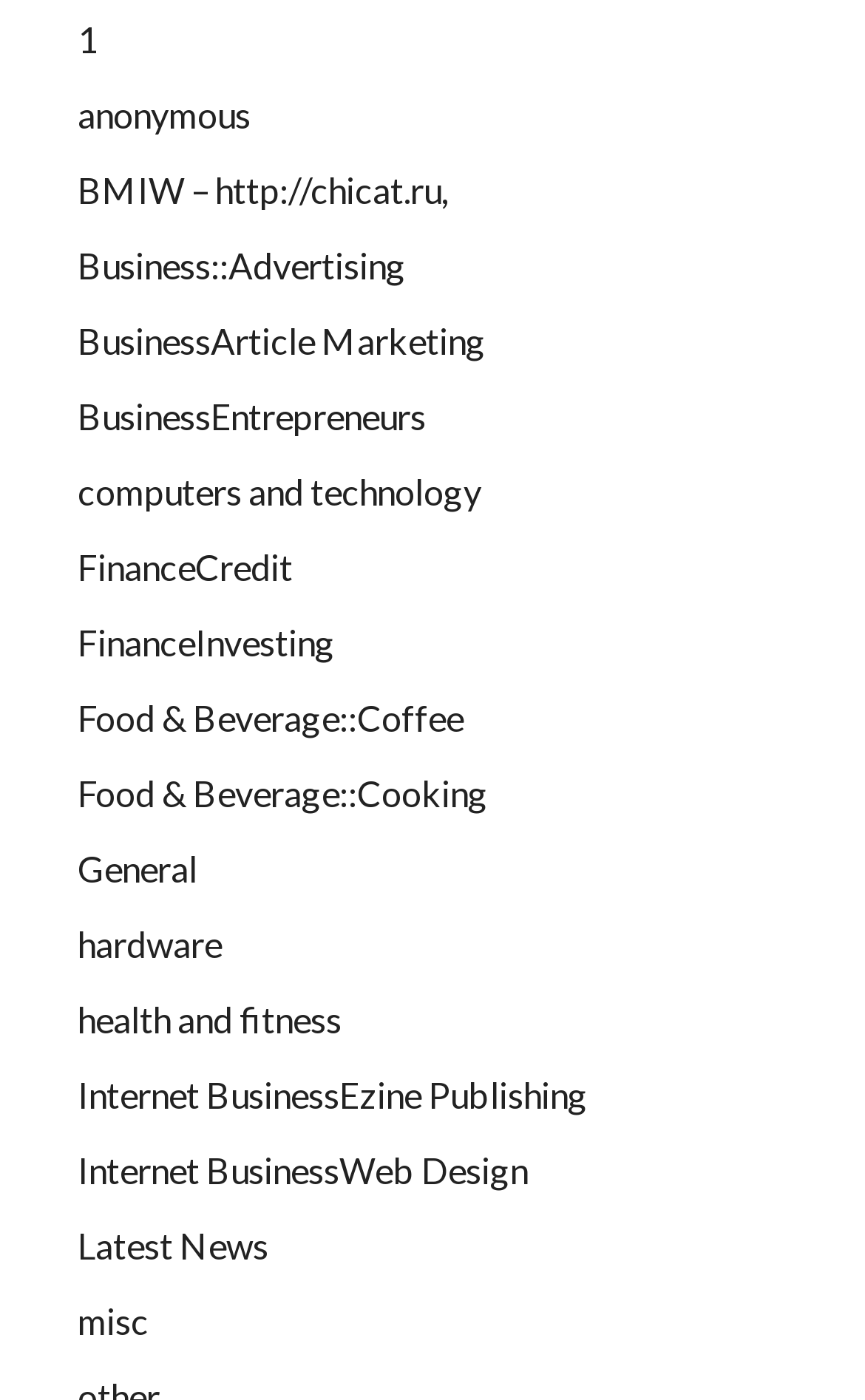Identify the bounding box coordinates for the UI element described by the following text: "misc". Provide the coordinates as four float numbers between 0 and 1, in the format [left, top, right, bottom].

[0.09, 0.929, 0.172, 0.959]